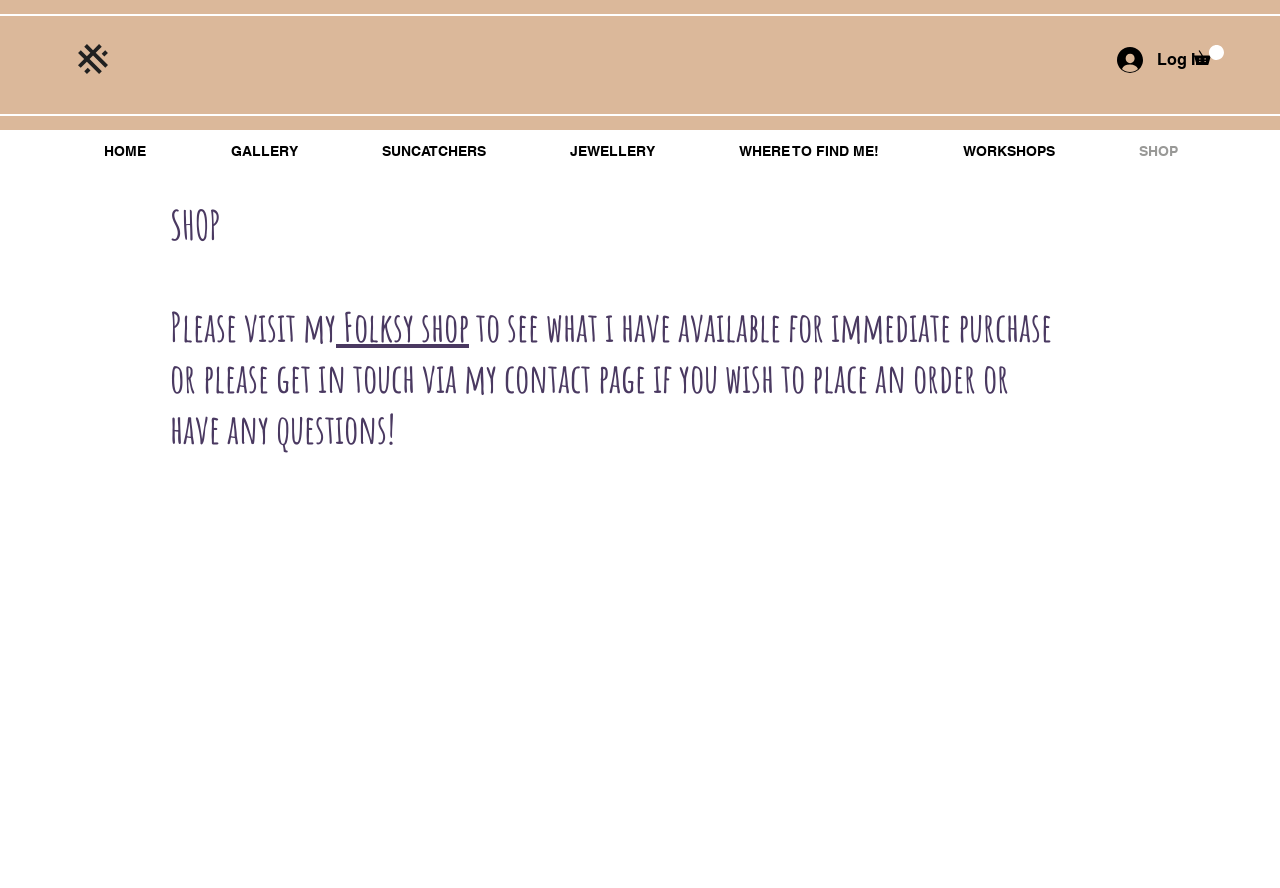Please examine the image and provide a detailed answer to the question: How many navigation links are available on this webpage?

The navigation section has 7 links: 'HOME', 'GALLERY', 'SUNCATCHERS', 'JEWELLERY', 'WHERE TO FIND ME!', 'WORKSHOPS', and 'SHOP'.